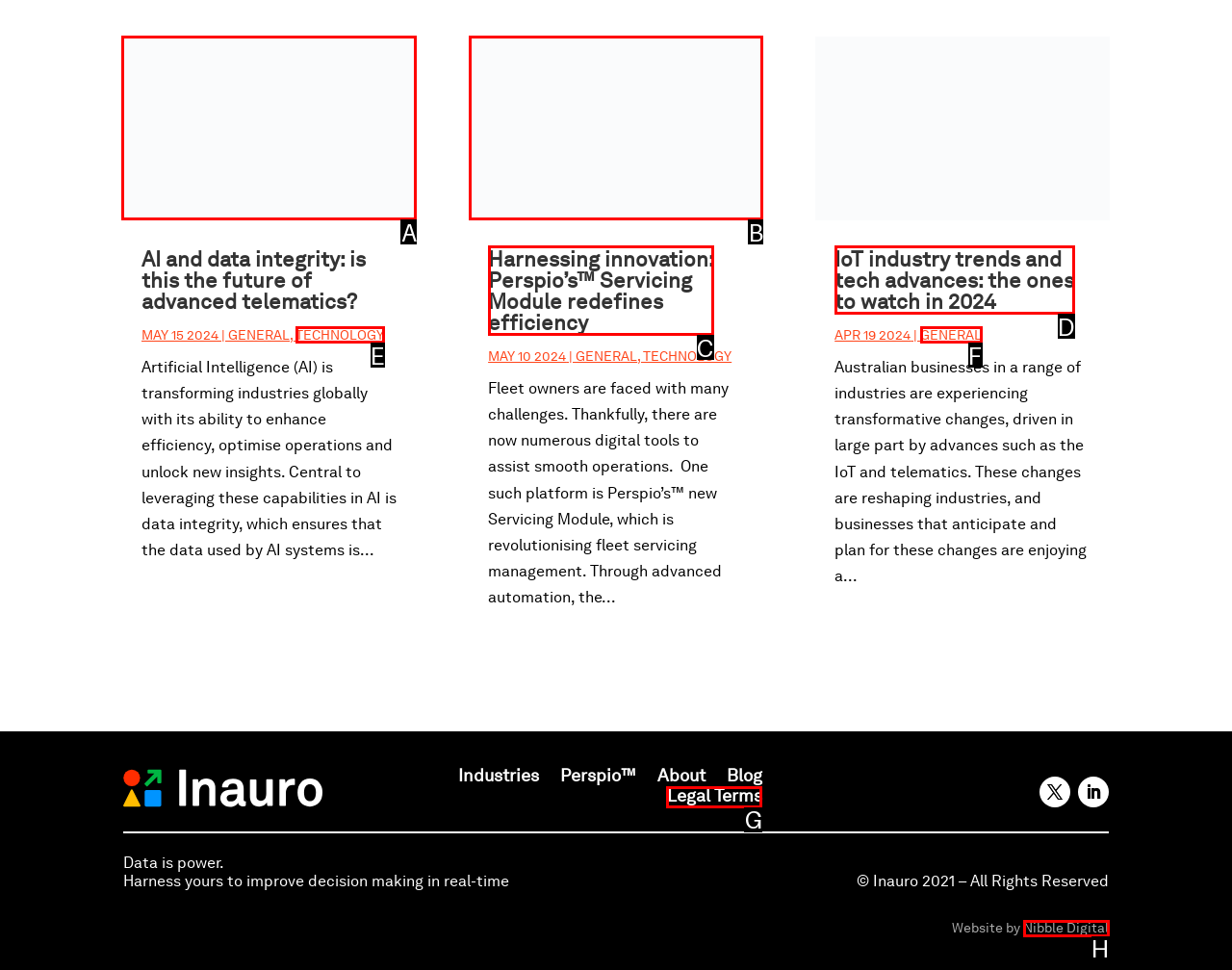Choose the letter of the UI element necessary for this task: Read article about AI and data integrity
Answer with the correct letter.

A